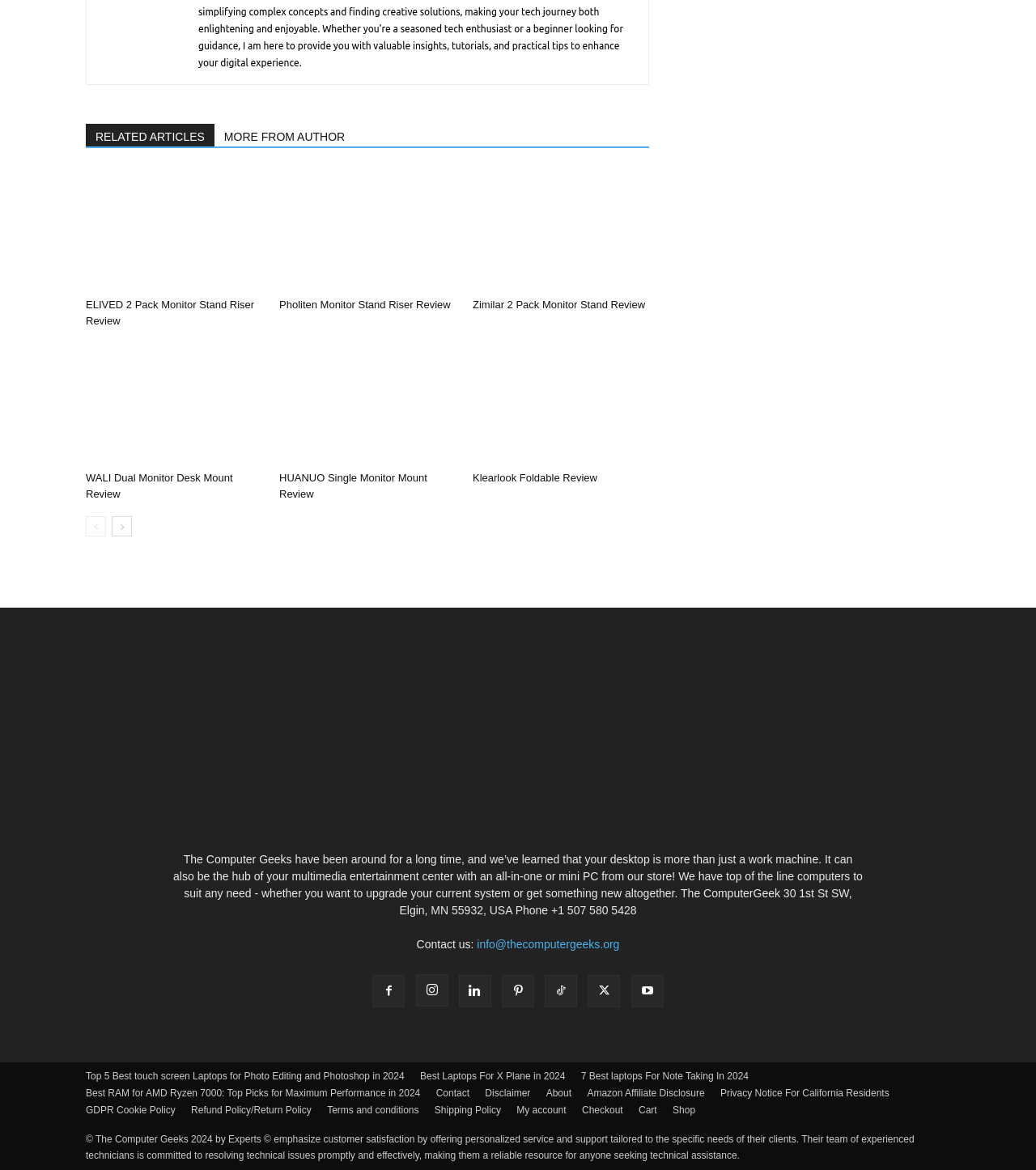Please find the bounding box coordinates of the element that you should click to achieve the following instruction: "View the 'About' page". The coordinates should be presented as four float numbers between 0 and 1: [left, top, right, bottom].

[0.527, 0.928, 0.552, 0.941]